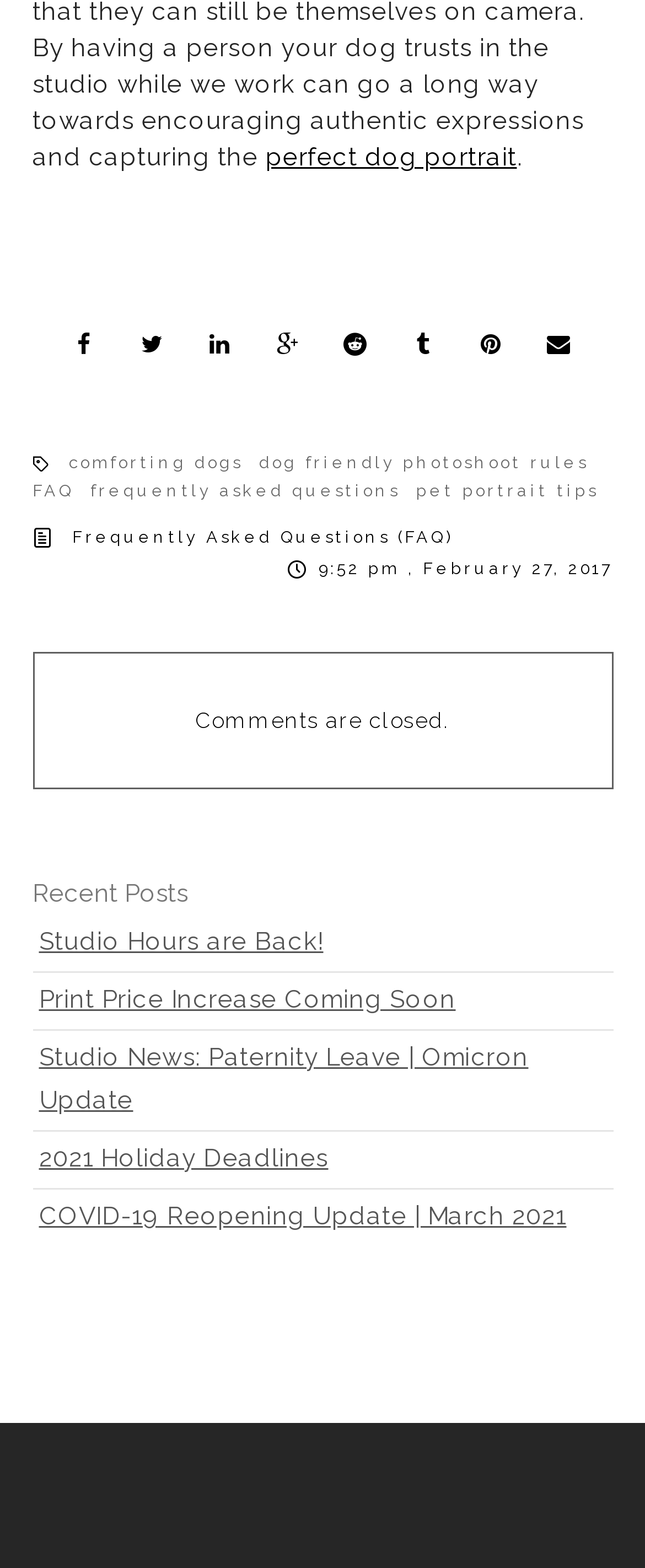Please determine the bounding box coordinates of the clickable area required to carry out the following instruction: "read pet portrait tips". The coordinates must be four float numbers between 0 and 1, represented as [left, top, right, bottom].

[0.645, 0.306, 0.94, 0.319]